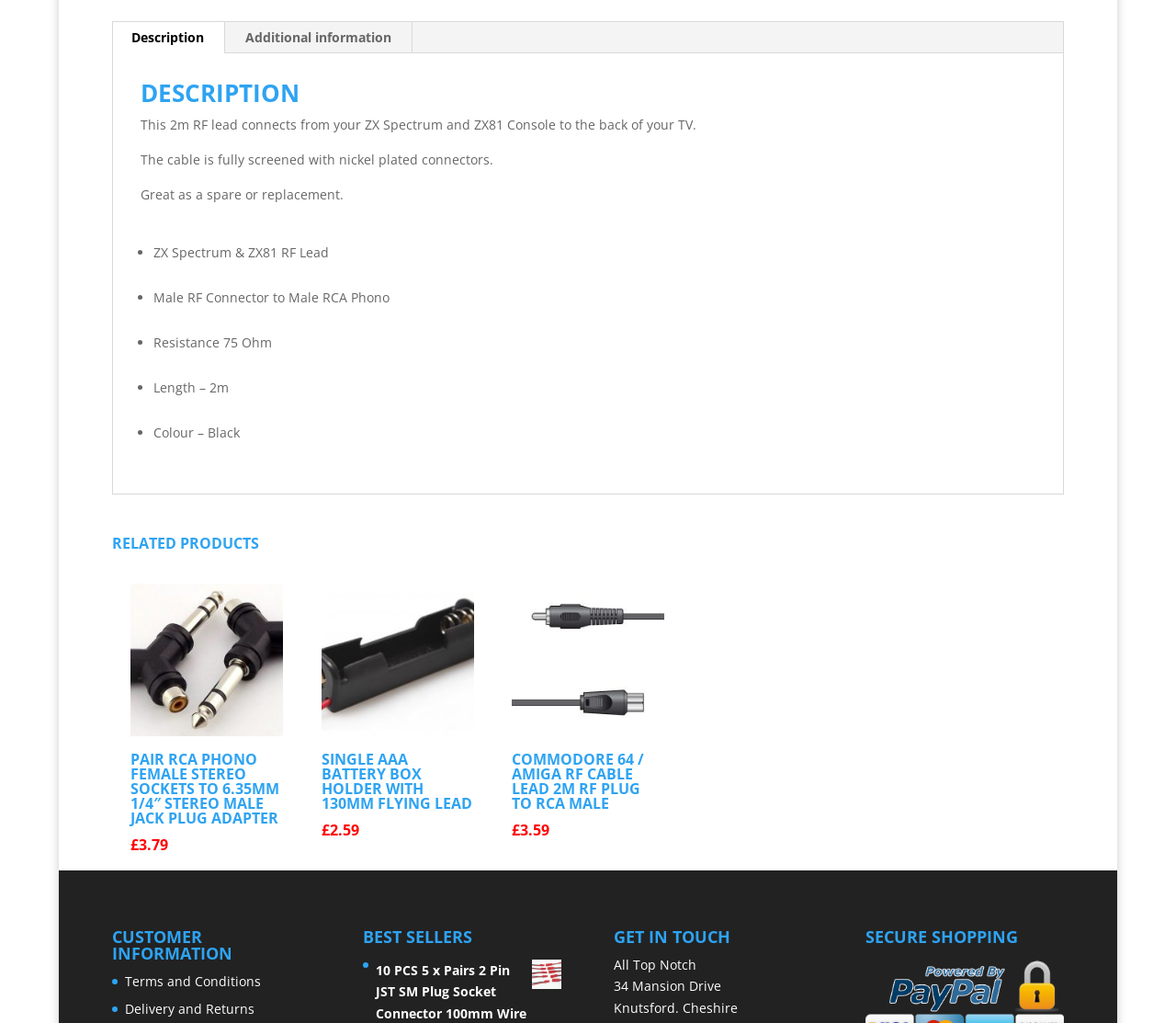Find and provide the bounding box coordinates for the UI element described with: "Description".

[0.094, 0.022, 0.19, 0.052]